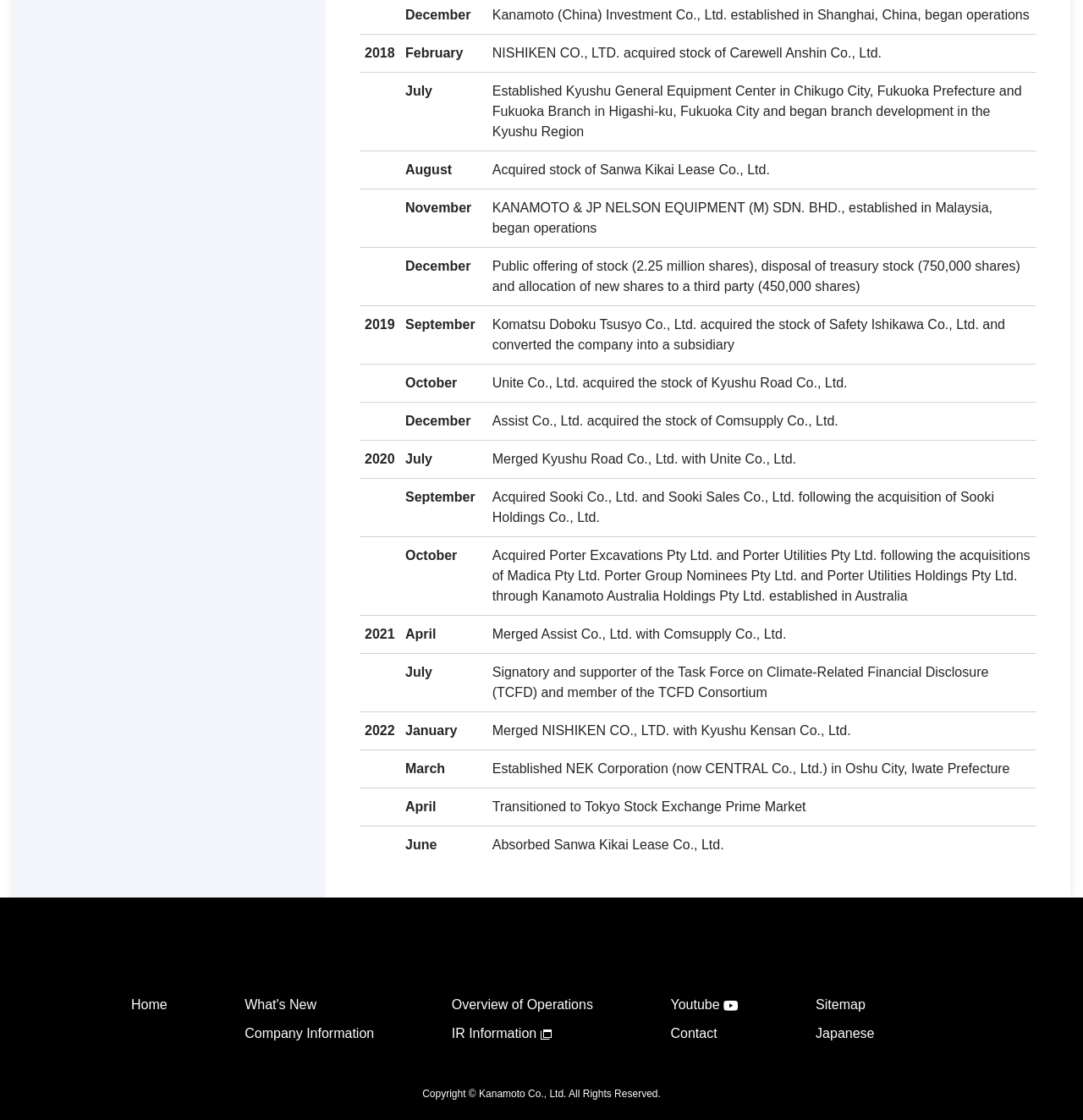How many years of events are listed on the webpage?
Make sure to answer the question with a detailed and comprehensive explanation.

The webpage lists events from 2018 to 2022. By counting the number of years, we can determine that there are 5 years of events listed.